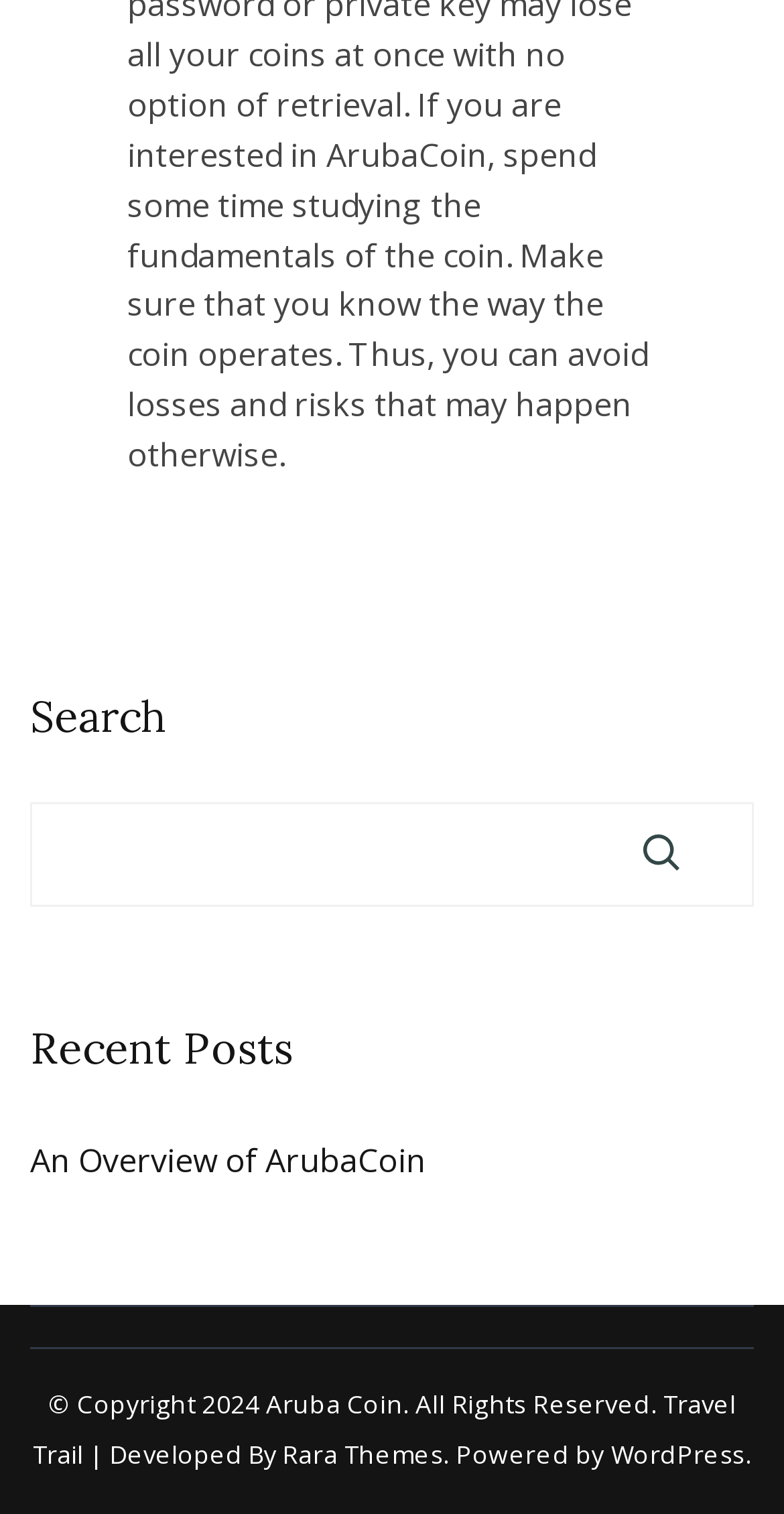What is the copyright year?
Look at the image and respond with a single word or a short phrase.

2024